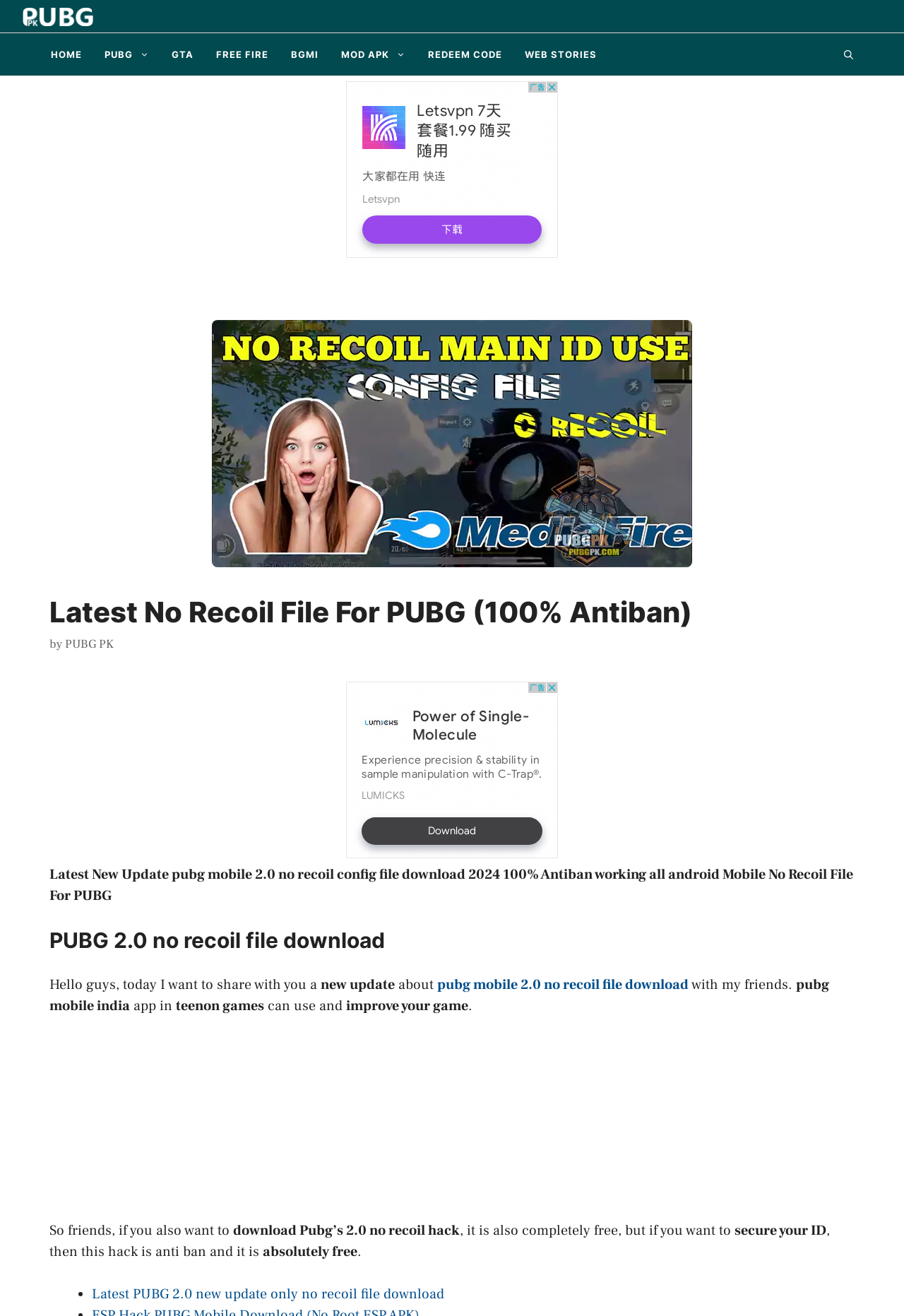Determine the bounding box coordinates of the region to click in order to accomplish the following instruction: "Open the search". Provide the coordinates as four float numbers between 0 and 1, specifically [left, top, right, bottom].

[0.921, 0.025, 0.956, 0.057]